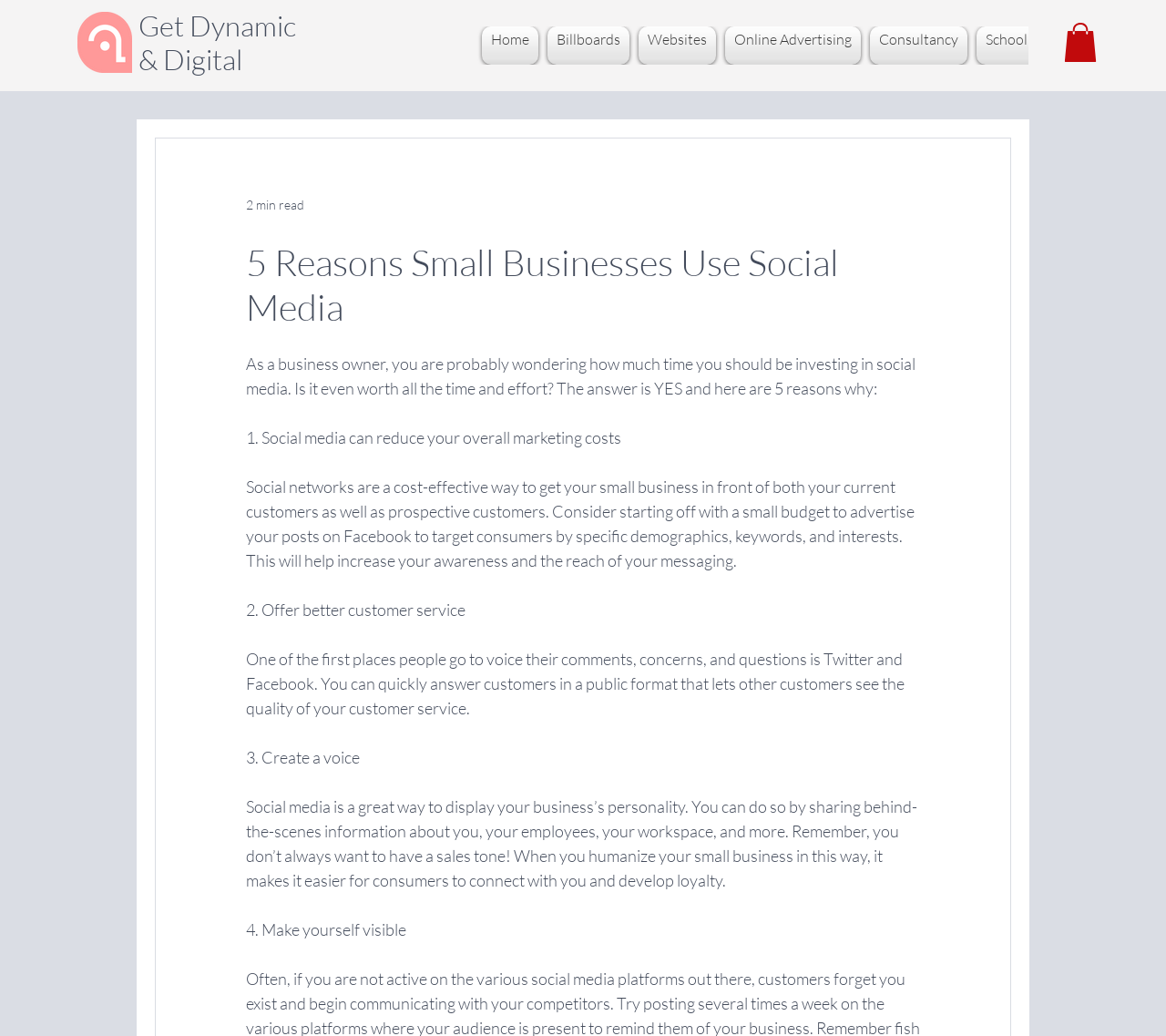Predict the bounding box of the UI element that fits this description: "Billboards".

[0.466, 0.026, 0.544, 0.062]